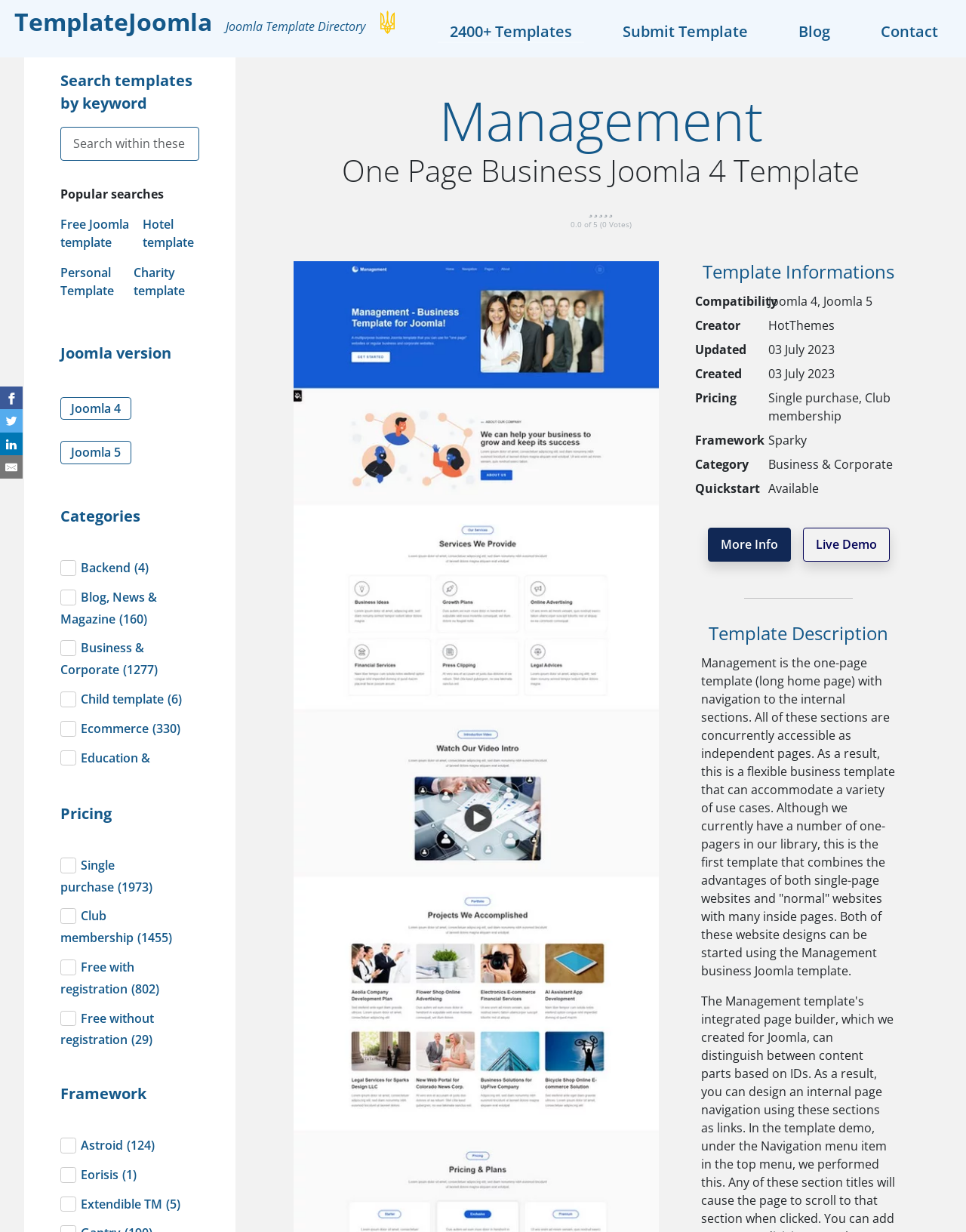Could you locate the bounding box coordinates for the section that should be clicked to accomplish this task: "Search templates by keyword".

[0.062, 0.103, 0.206, 0.13]